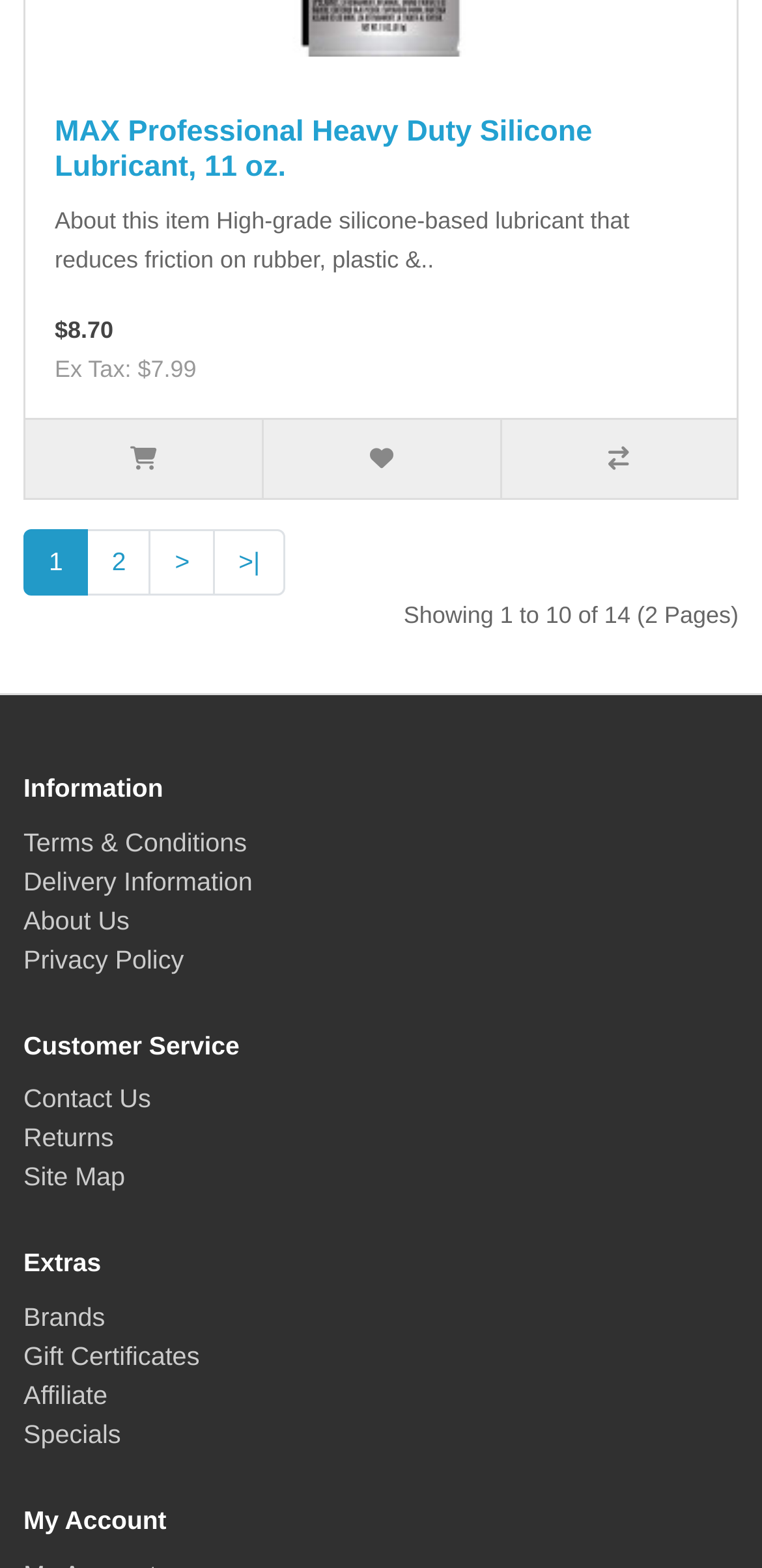Answer the question with a brief word or phrase:
What is the name of the product?

MAX Professional Heavy Duty Silicone Lubricant